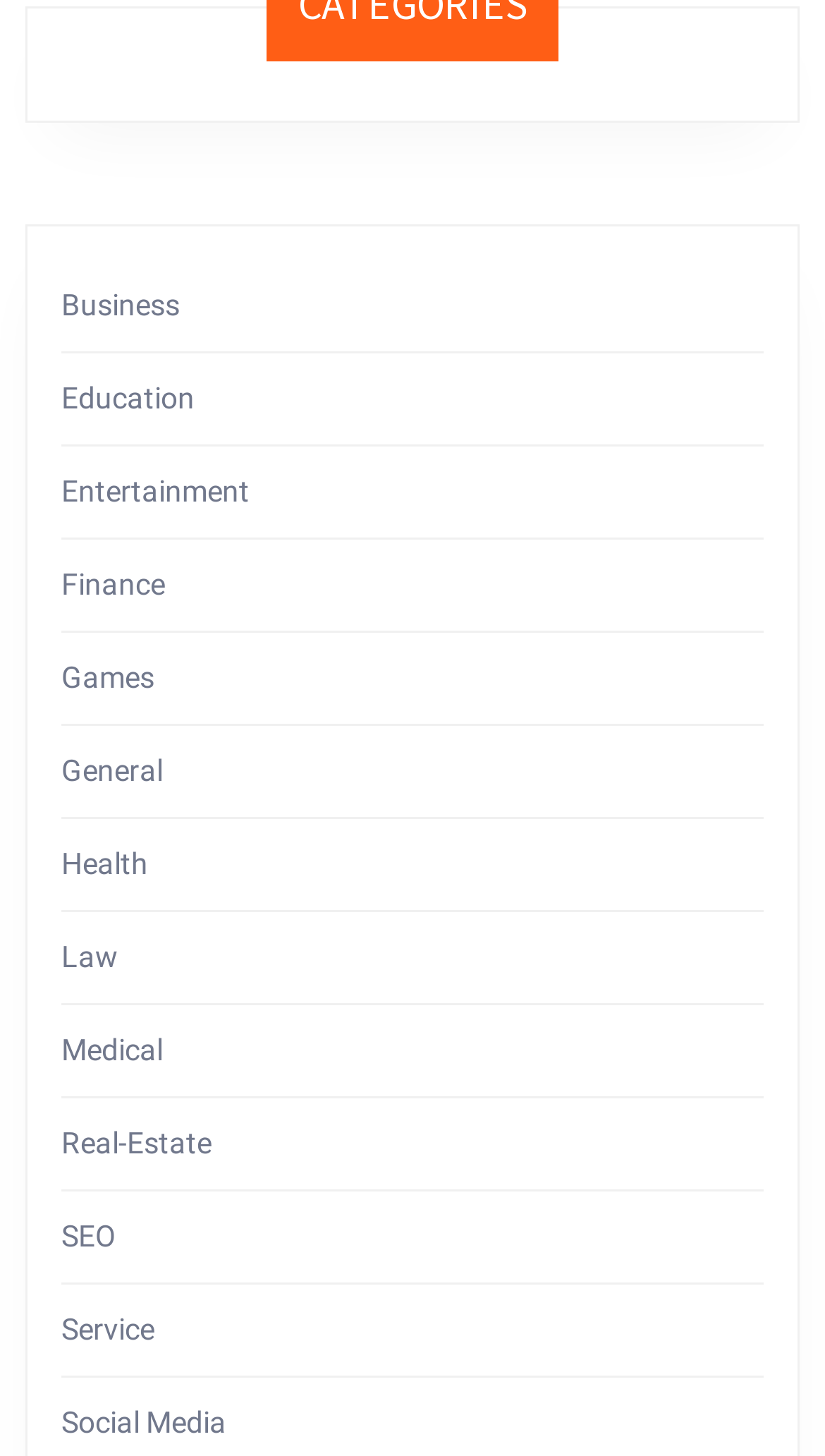What is the category that comes after 'Finance'?
Use the information from the screenshot to give a comprehensive response to the question.

I looked at the link elements under the complementary element and found the one labeled 'Finance'. The next link element after 'Finance' is labeled 'Games', which is the category that comes after 'Finance'.